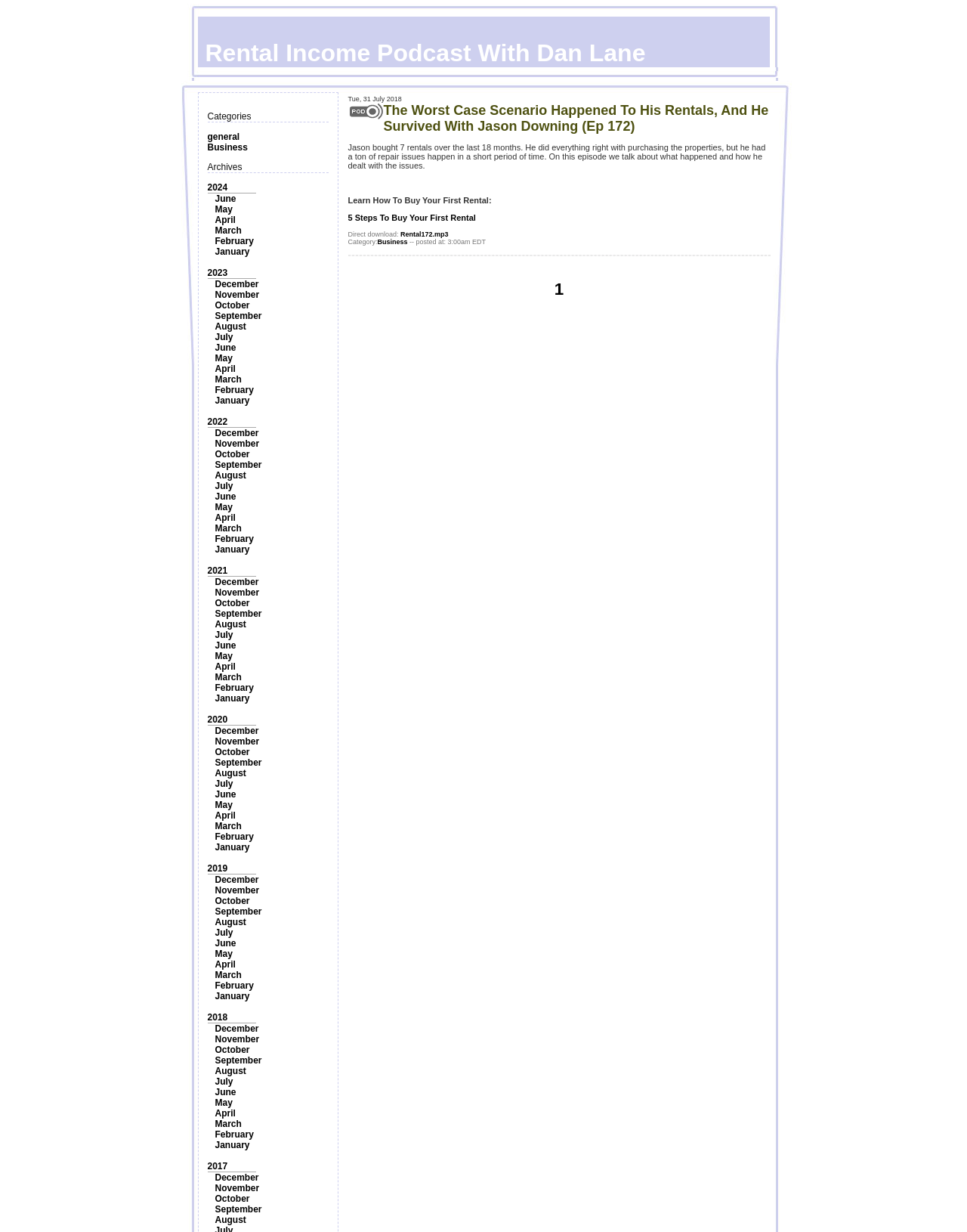How many links are there under the 'Archives' section?
Please answer the question with as much detail and depth as you can.

By counting the links under the 'Archives' section, I found that there are four links: '2024', '2023', '2022', and '2021', therefore the answer is 4.